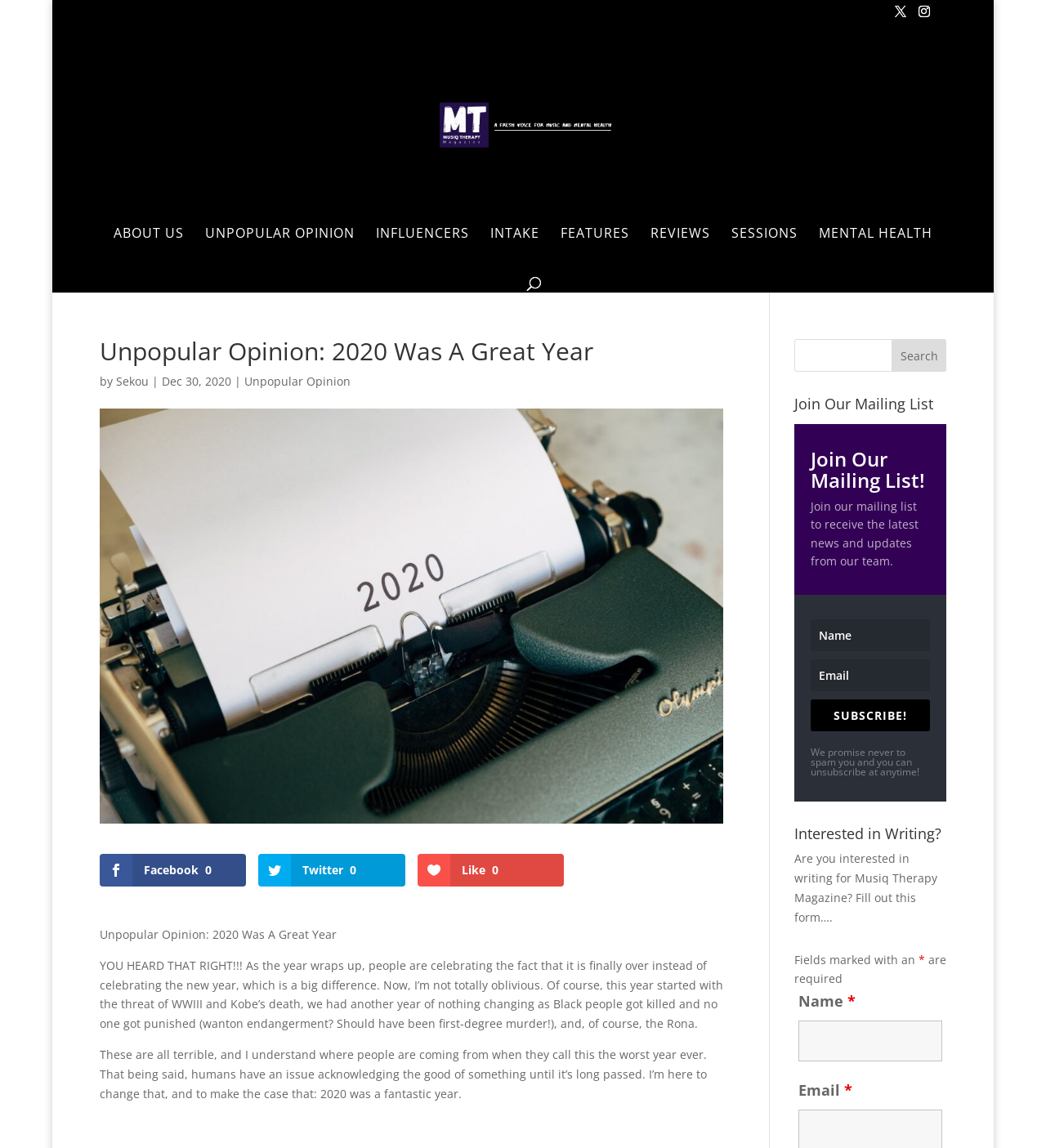Provide a single word or phrase to answer the given question: 
How many social media links are present?

3